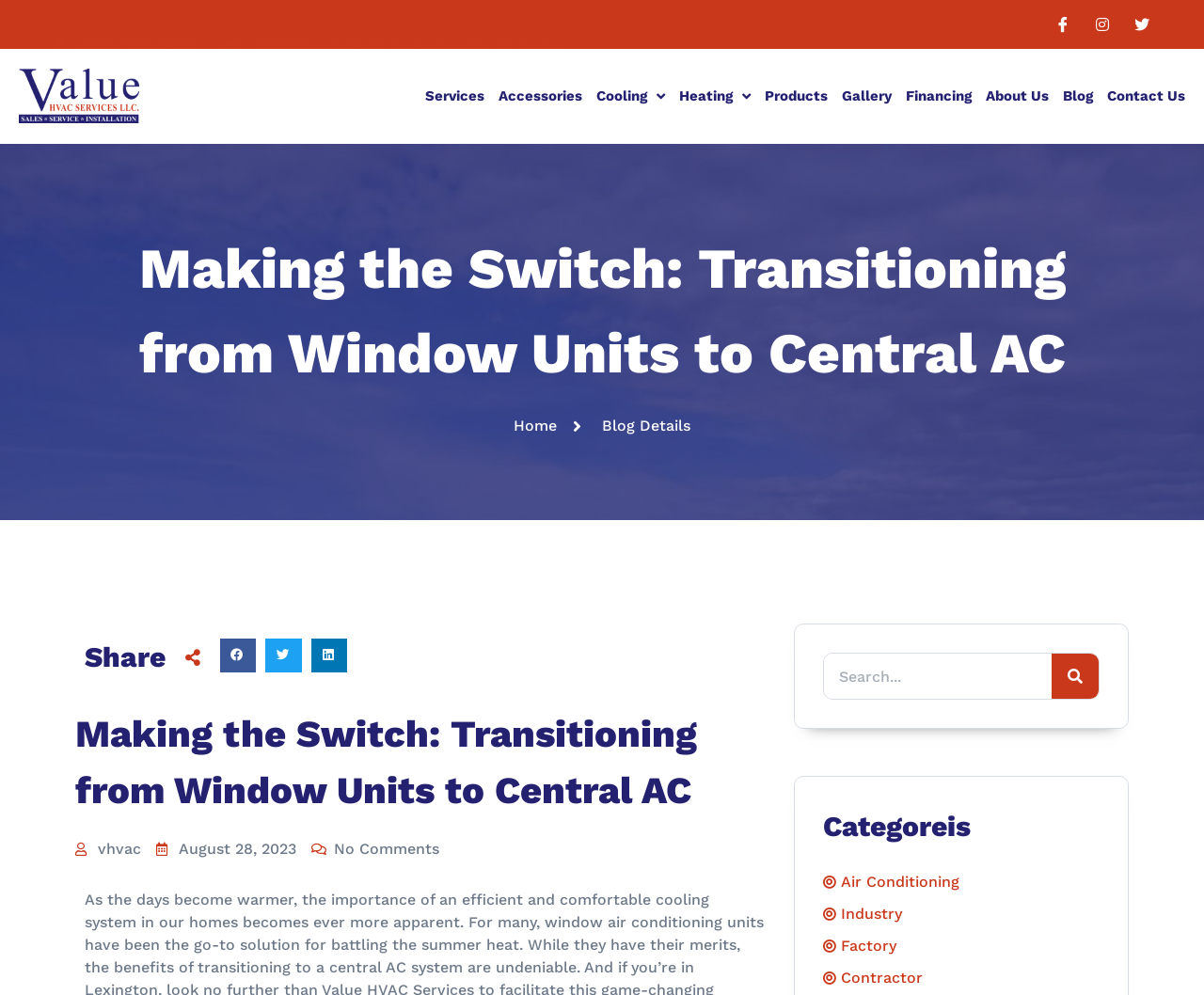Please find the bounding box coordinates for the clickable element needed to perform this instruction: "Read the blog".

[0.883, 0.049, 0.908, 0.144]